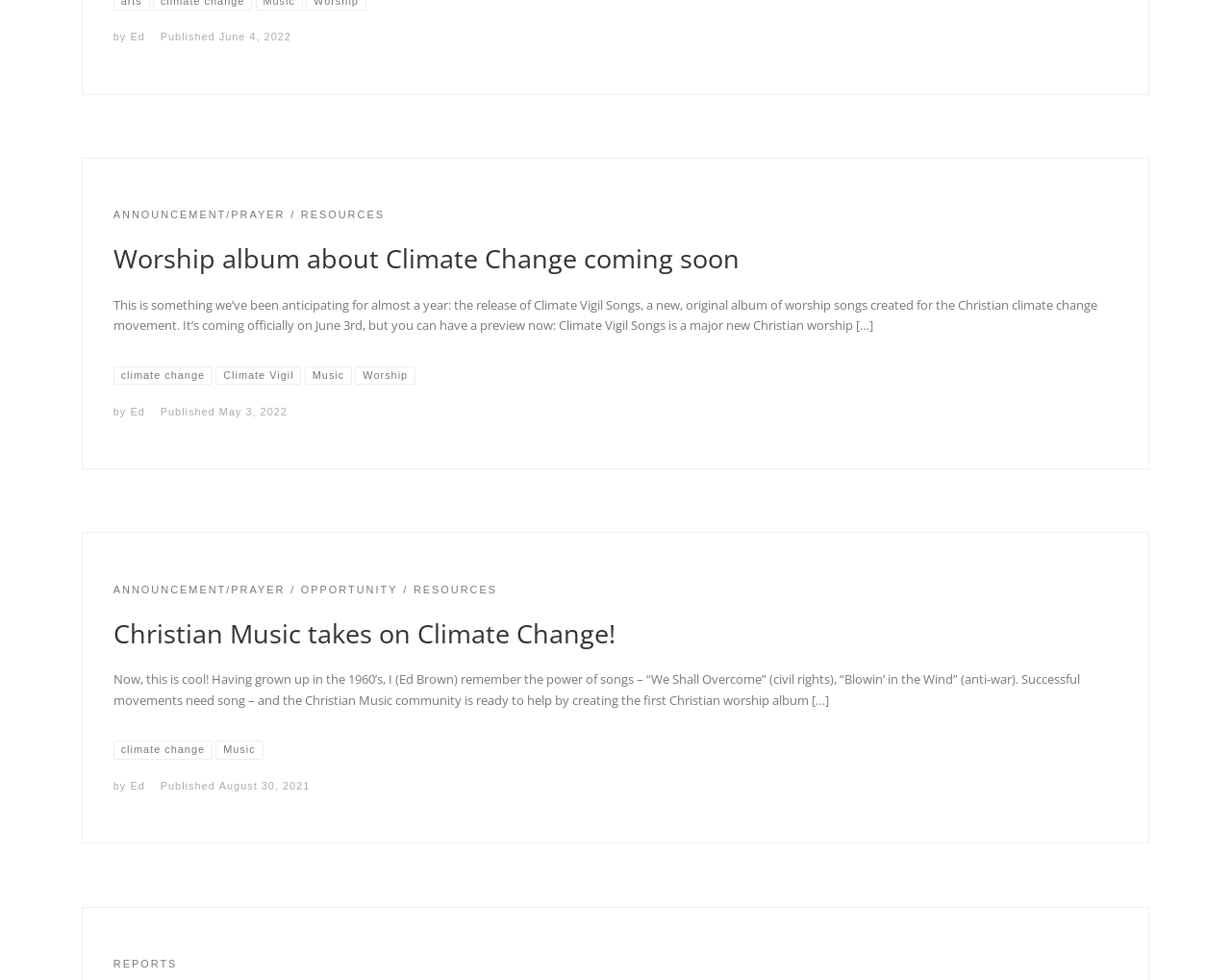Determine the bounding box coordinates of the UI element described by: "climate change".

[0.092, 0.374, 0.173, 0.393]